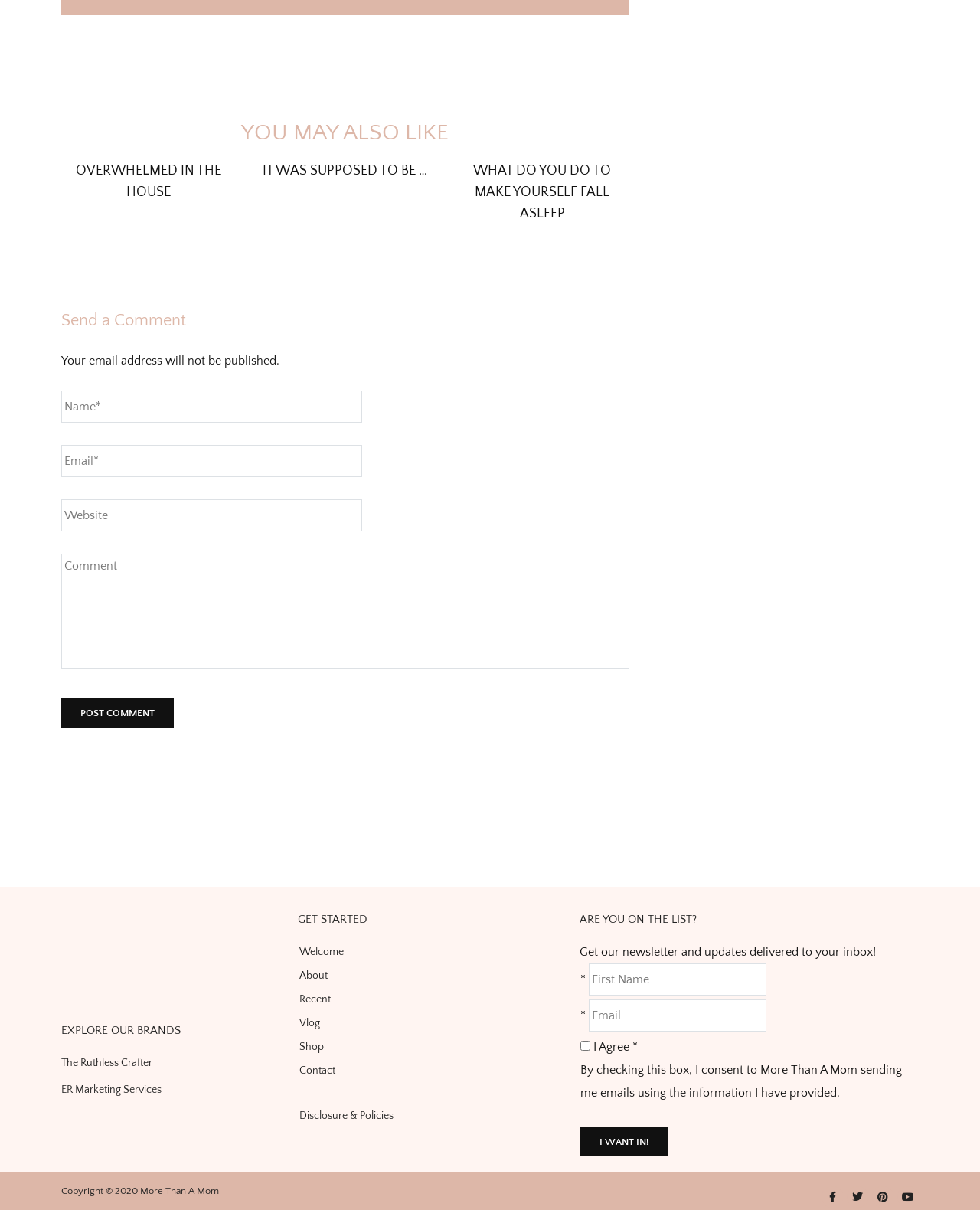How many social media links are at the bottom of the page?
Can you provide an in-depth and detailed response to the question?

I counted the number of social media link elements at the bottom of the webpage, which are four: Facebook, Twitter, Pinterest, and Youtube.